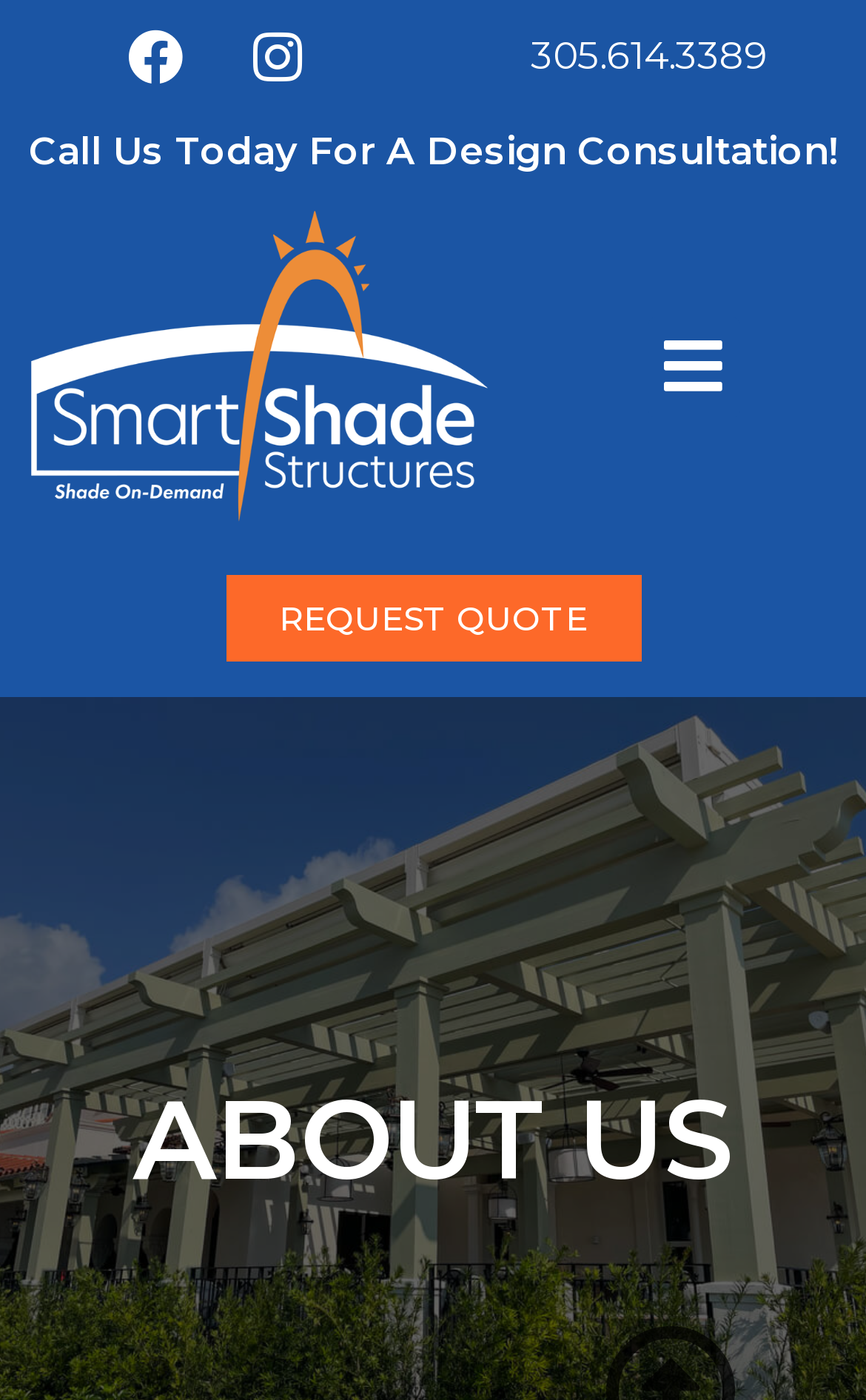Explain the webpage in detail, including its primary components.

The webpage is about Smart Shade Structures, a company that specializes in custom retractable pergolas and awnings in South Florida. At the top of the page, there is a prominent phone number, 305.614.3389, displayed as a heading and a link, taking up almost the entire width of the page. 

Below the phone number, there is a call-to-action heading, "Call Us Today For A Design Consultation!", which spans across the page. 

To the left of the phone number, there is a logo image of Smart Shade Structures, taking up about half of the page's width. 

On the top right corner, there is a menu toggle button, which is not expanded. 

Further down the page, there is a "REQUEST QUOTE" link, positioned roughly in the middle of the page. 

Finally, at the bottom of the page, there is a heading that reads "ABOUT US", which stretches across the entire width of the page.